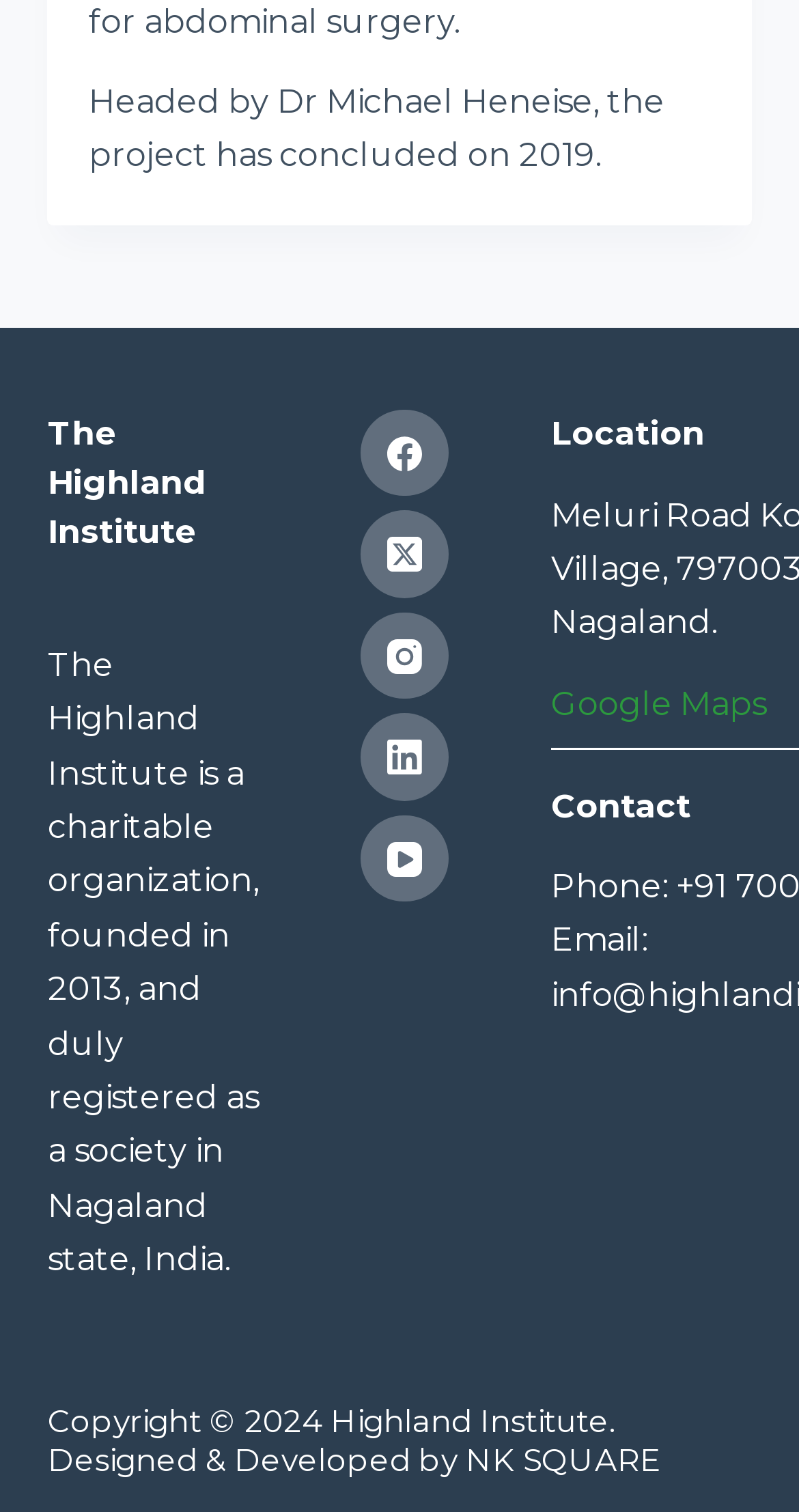Please use the details from the image to answer the following question comprehensively:
How many social media links are available?

The answer can be found by counting the number of link elements with social media platform names such as Facebook, Twitter, Instagram, LinkedIn, and YouTube, which are located in the middle of the webpage.